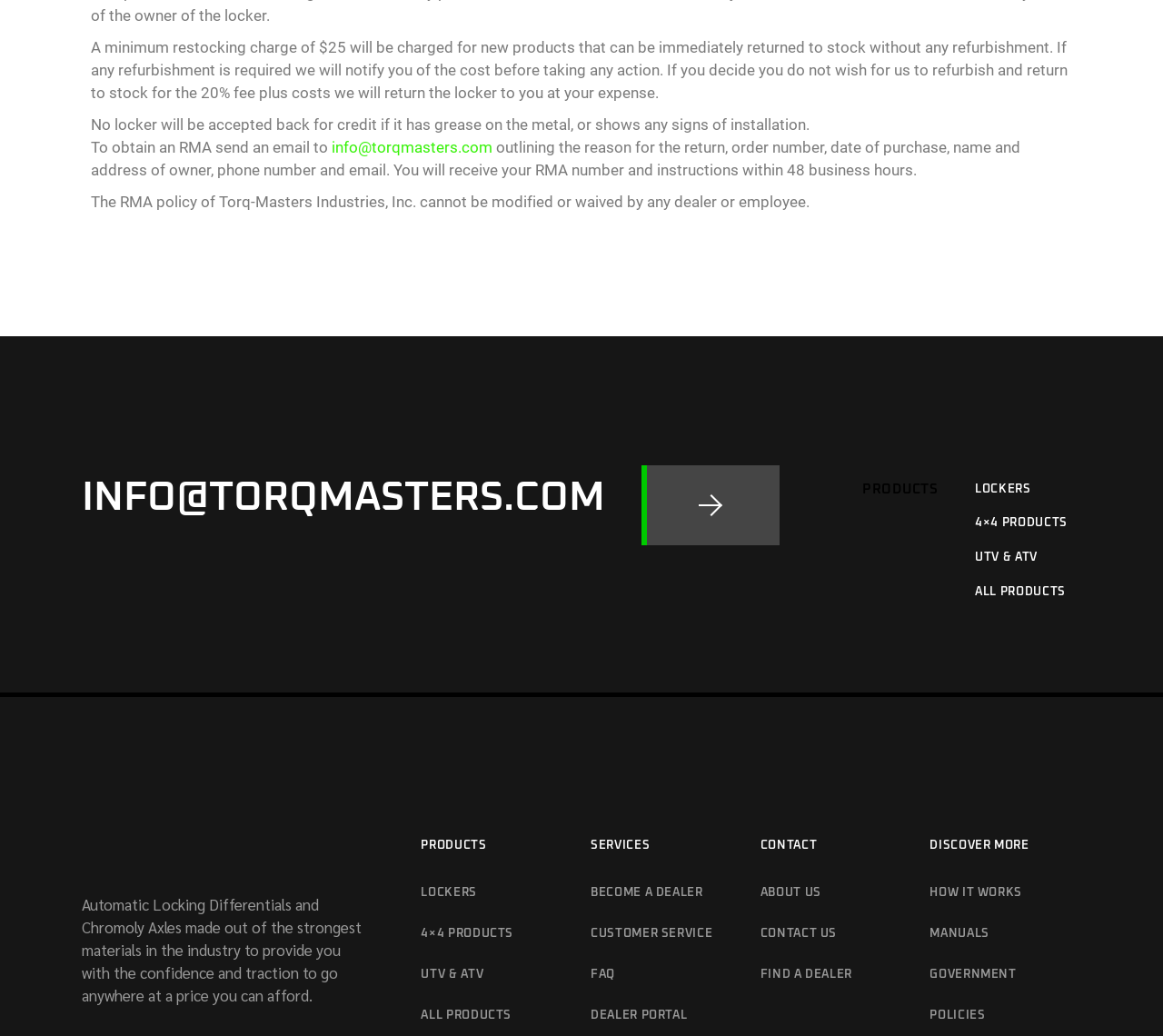How to obtain an RMA?
Using the details from the image, give an elaborate explanation to answer the question.

The text states, 'To obtain an RMA send an email to info@torqmasters.com outlining the reason for the return, order number, date of purchase, name and address of owner, phone number and email.' This implies that to obtain an RMA, one needs to send an email to the specified email address.